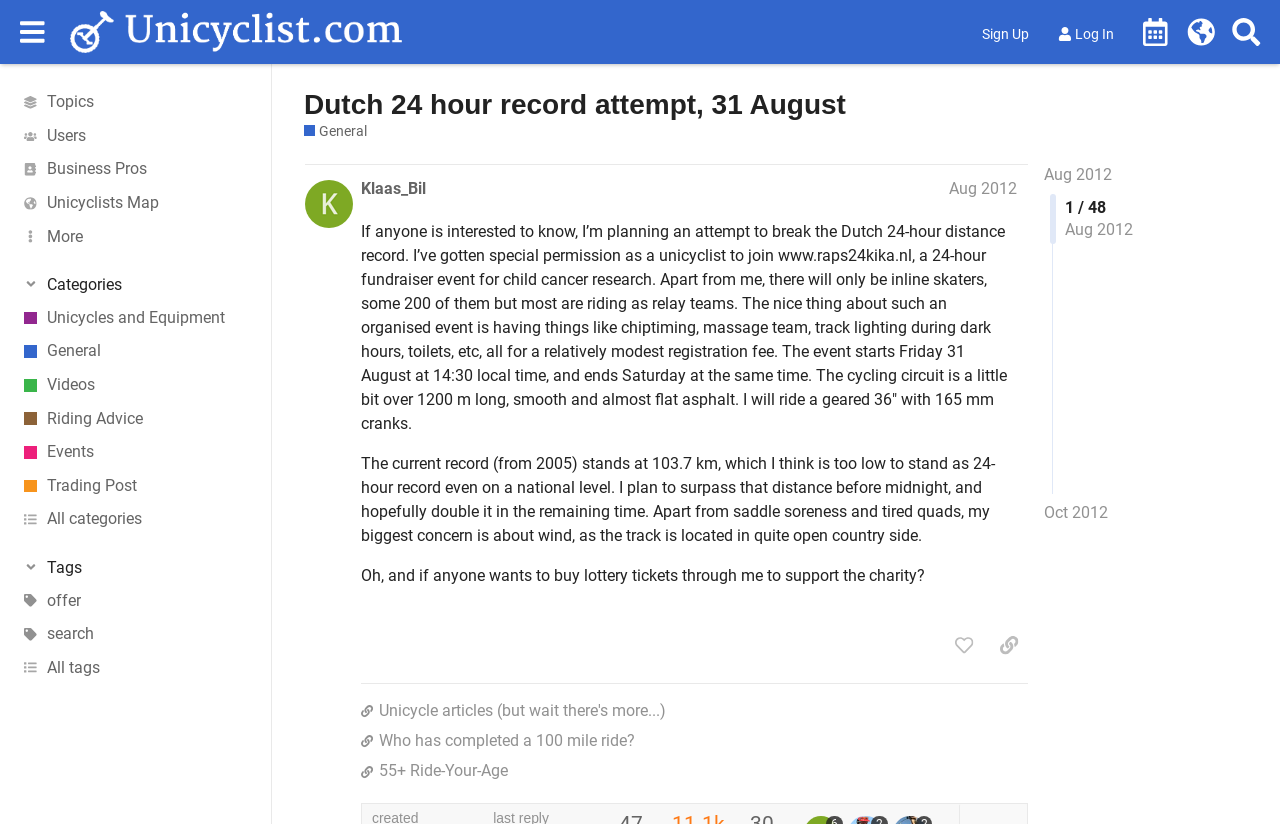Please identify the bounding box coordinates of the clickable element to fulfill the following instruction: "Click the 'Sign Up' button". The coordinates should be four float numbers between 0 and 1, i.e., [left, top, right, bottom].

[0.759, 0.023, 0.813, 0.059]